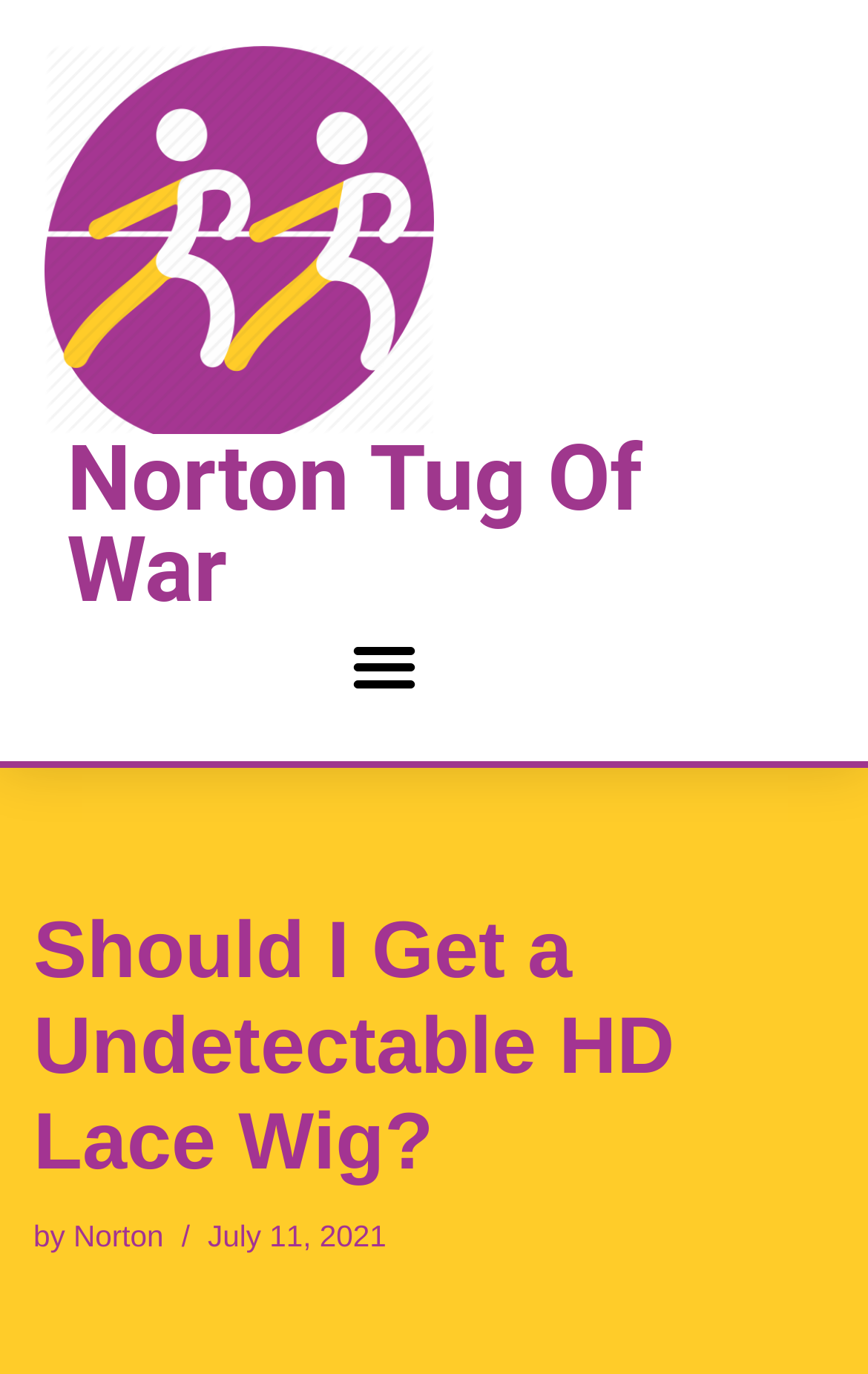Please specify the bounding box coordinates in the format (top-left x, top-left y, bottom-right x, bottom-right y), with values ranging from 0 to 1. Identify the bounding box for the UI component described as follows: Norton Tug Of War

[0.077, 0.309, 0.741, 0.454]